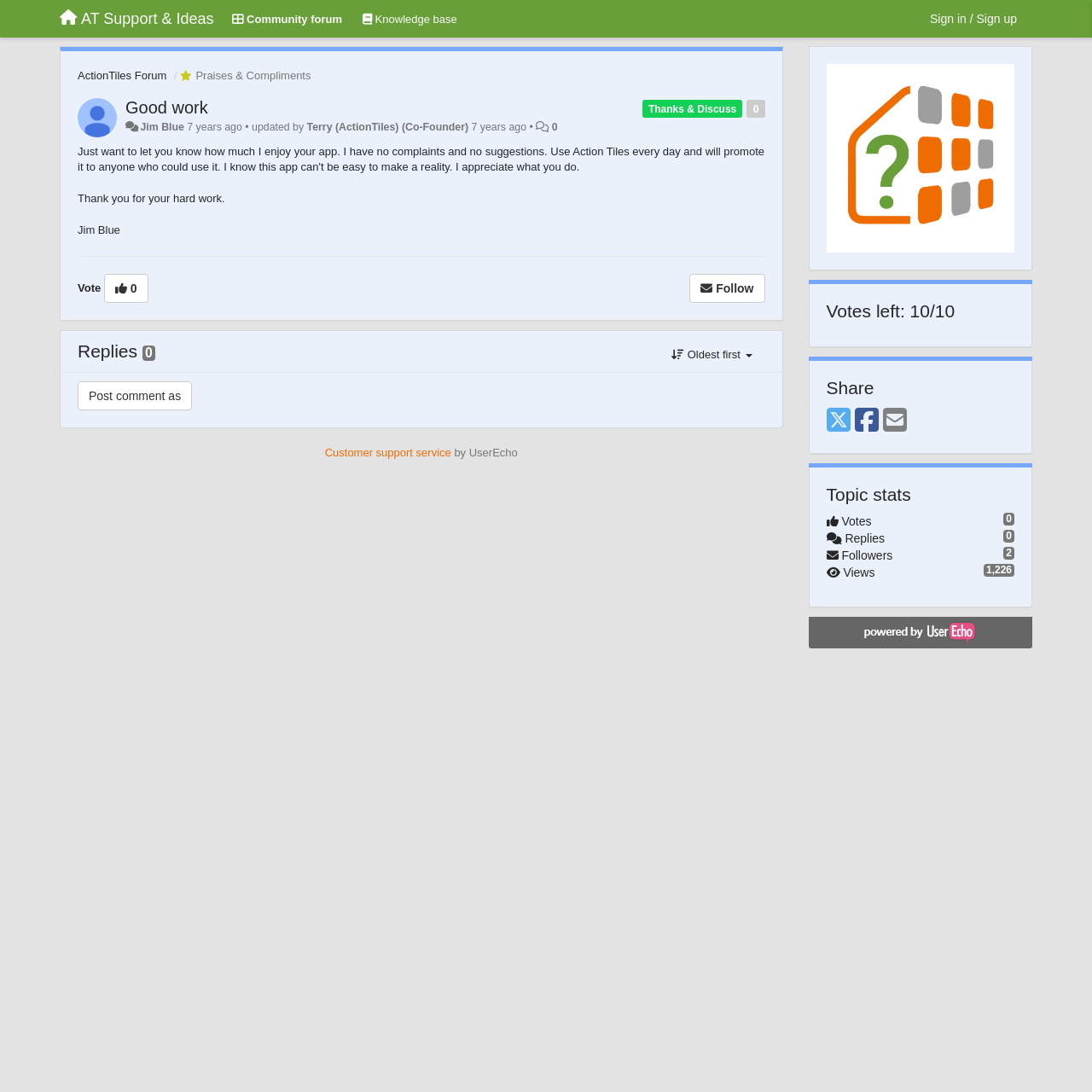Give a complete and precise description of the webpage's appearance.

This webpage appears to be a forum discussion page, specifically a topic page within the ActionTiles Forum. At the top, there are several links, including "AT Support & Ideas", "Community forum", "Knowledge base", and "Sign in / Sign up", which are positioned horizontally across the page. 

Below these links, there is a heading "Good work" followed by a link with the same text. To the right of the heading, there is an image. Underneath, there is a section with a title "Praises & Compliments" that contains a post from "Jim Blue" with a timestamp "7 years ago". The post is a short message expressing appreciation for the app, with no complaints or suggestions.

To the right of the post, there are several links and buttons, including "Vote", "Follow", and "Post comment as". Below the post, there is a section with a button "Oldest first" and a heading "Replies". 

Further down the page, there is a section with a link "Customer support service" and a text "by UserEcho". On the right side of the page, there is a column with several links, including "Votes left: 10/10", "Share", "X (Twitter)", "Facebook", and "Email". Below these links, there is a section with topic statistics, including "Votes", "Replies", "Followers", and "Views", along with their corresponding numbers. 

At the bottom of the page, there is a link "Powered by UserEcho" with an accompanying image.